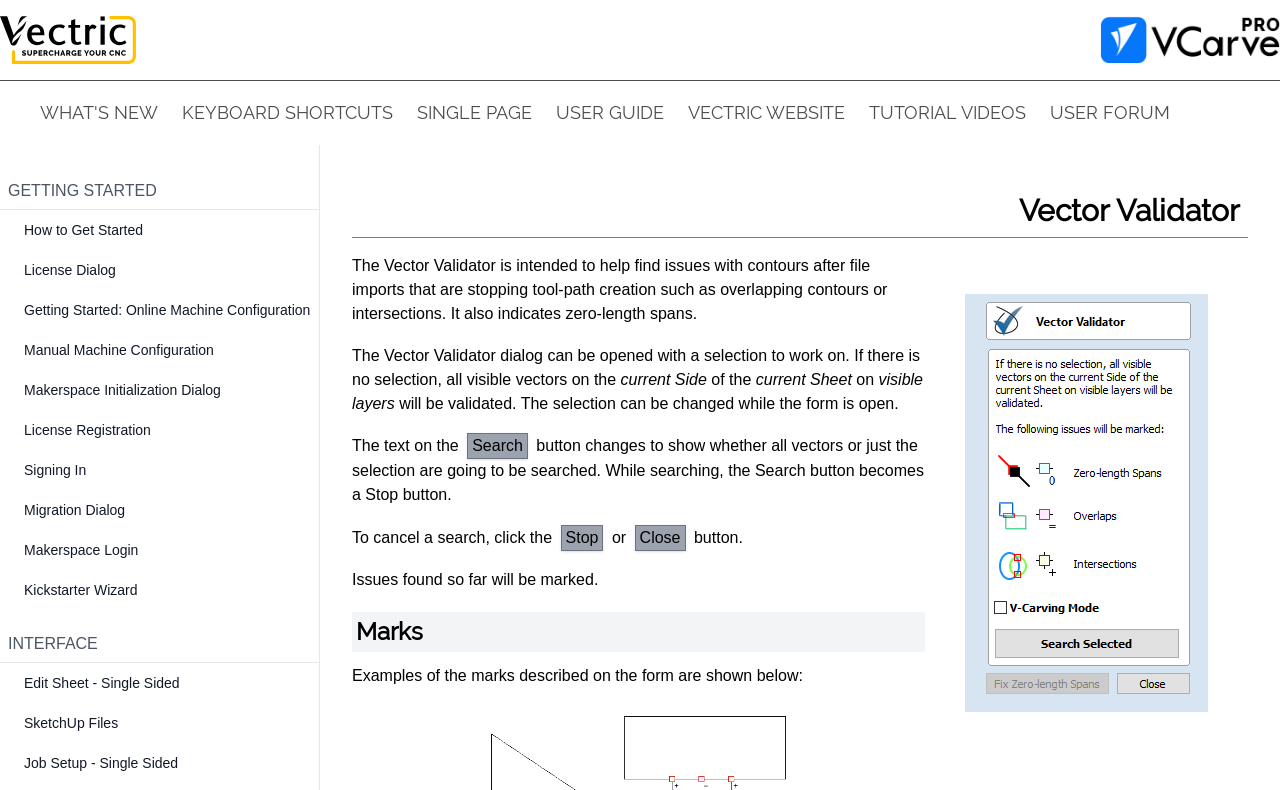What happens when you click the Search button?
Examine the screenshot and reply with a single word or phrase.

Search for vectors